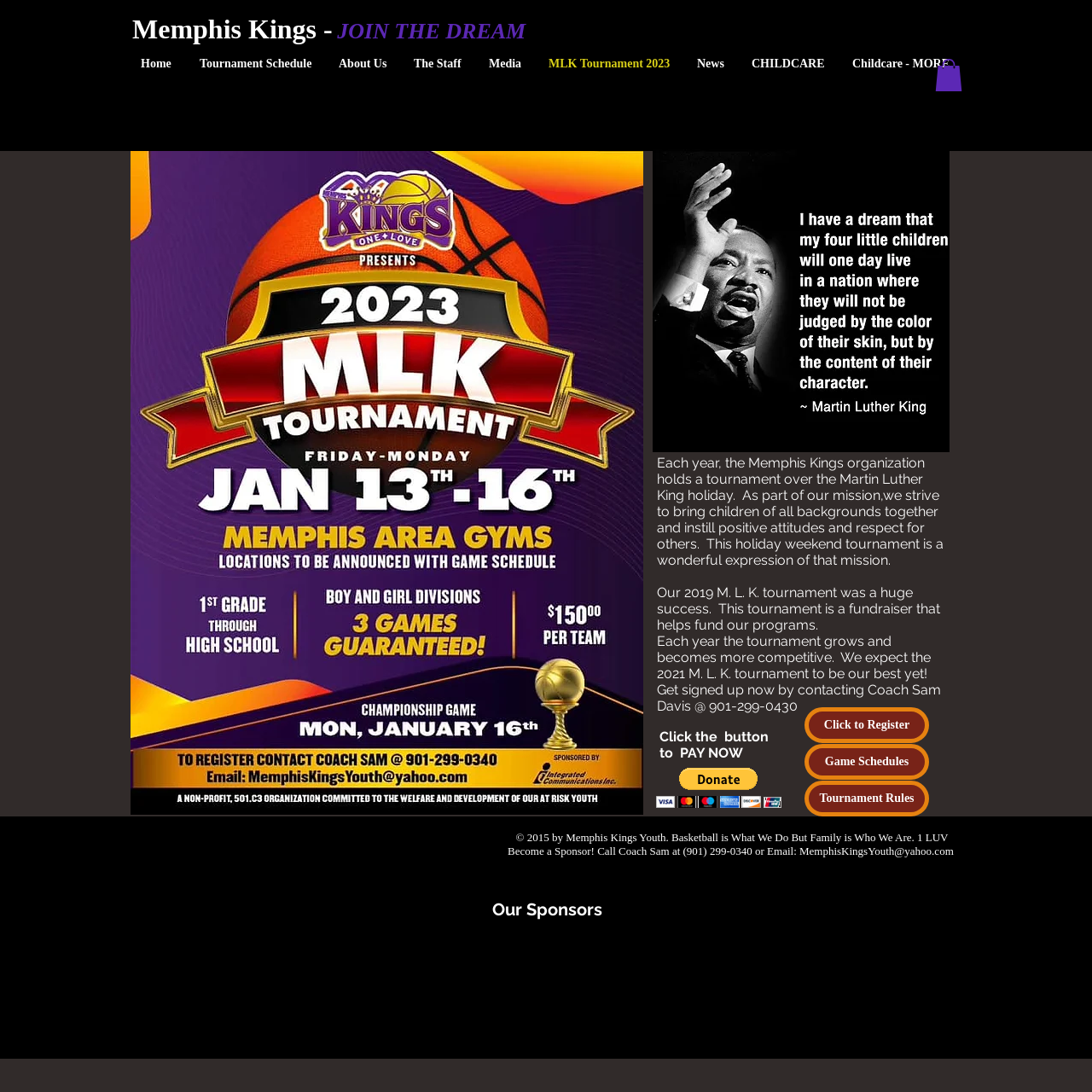How can I register for the tournament? Analyze the screenshot and reply with just one word or a short phrase.

Click to Register